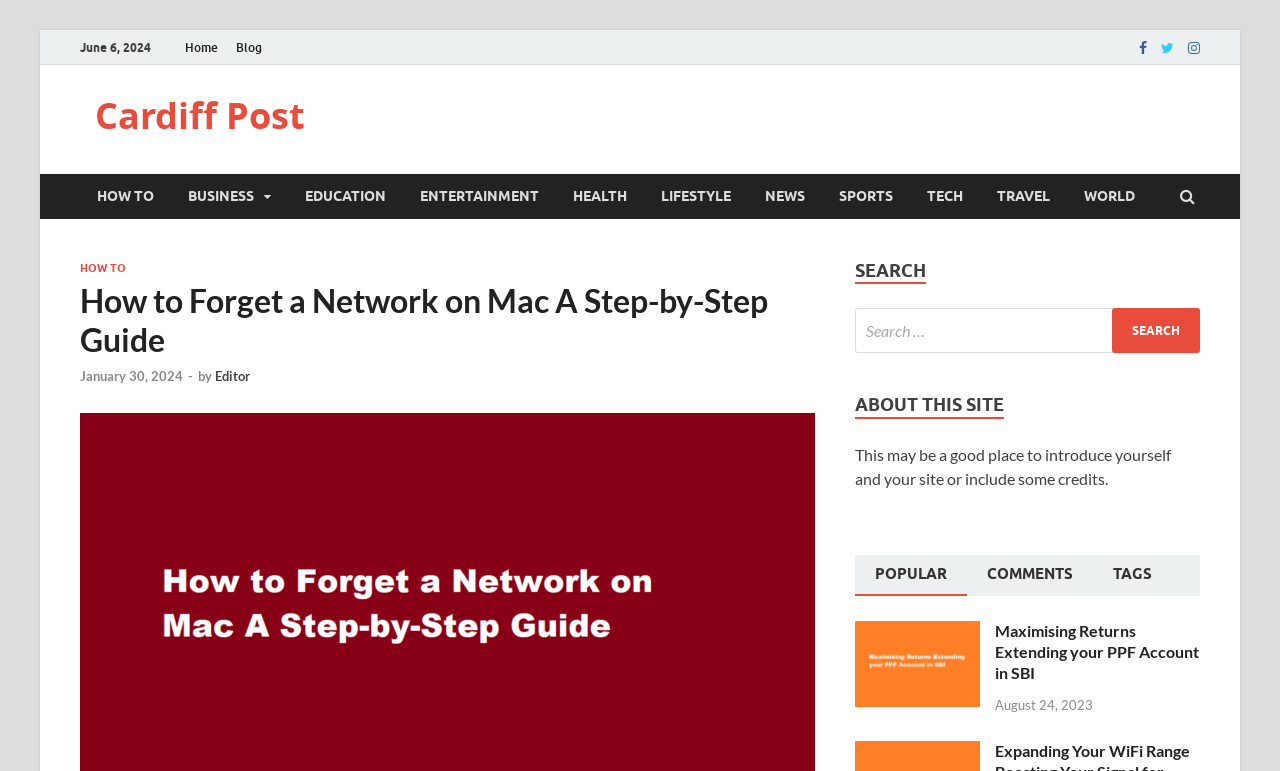What is the purpose of the search box?
Give a detailed explanation using the information visible in the image.

I inferred the purpose of the search box by its location and label, which says 'Search for:' and has a button that says 'Search'. This suggests that it is intended for users to search for content on the website.